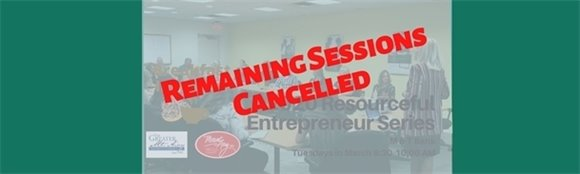Present a detailed portrayal of the image.

The image prominently displays the message "Remaining Sessions CANCELLED" in bold, red letters, signaling the cancellation of events in the Resourceful Entrepreneur Series. The background captures a meeting space with attendees seated, engaged in discussion, suggesting a collaborative environment. Overlayed text emphasizes the impactful news about the cancellation, while a muted design allows the message to stand out clearly. This announcement reflects the adjustments being made in response to the ongoing COVID-19 pandemic, specifically noting that all meetings and events have been canceled for March and April. The cancellation notice expresses a commitment to future arrangements and communication once circumstances improve.